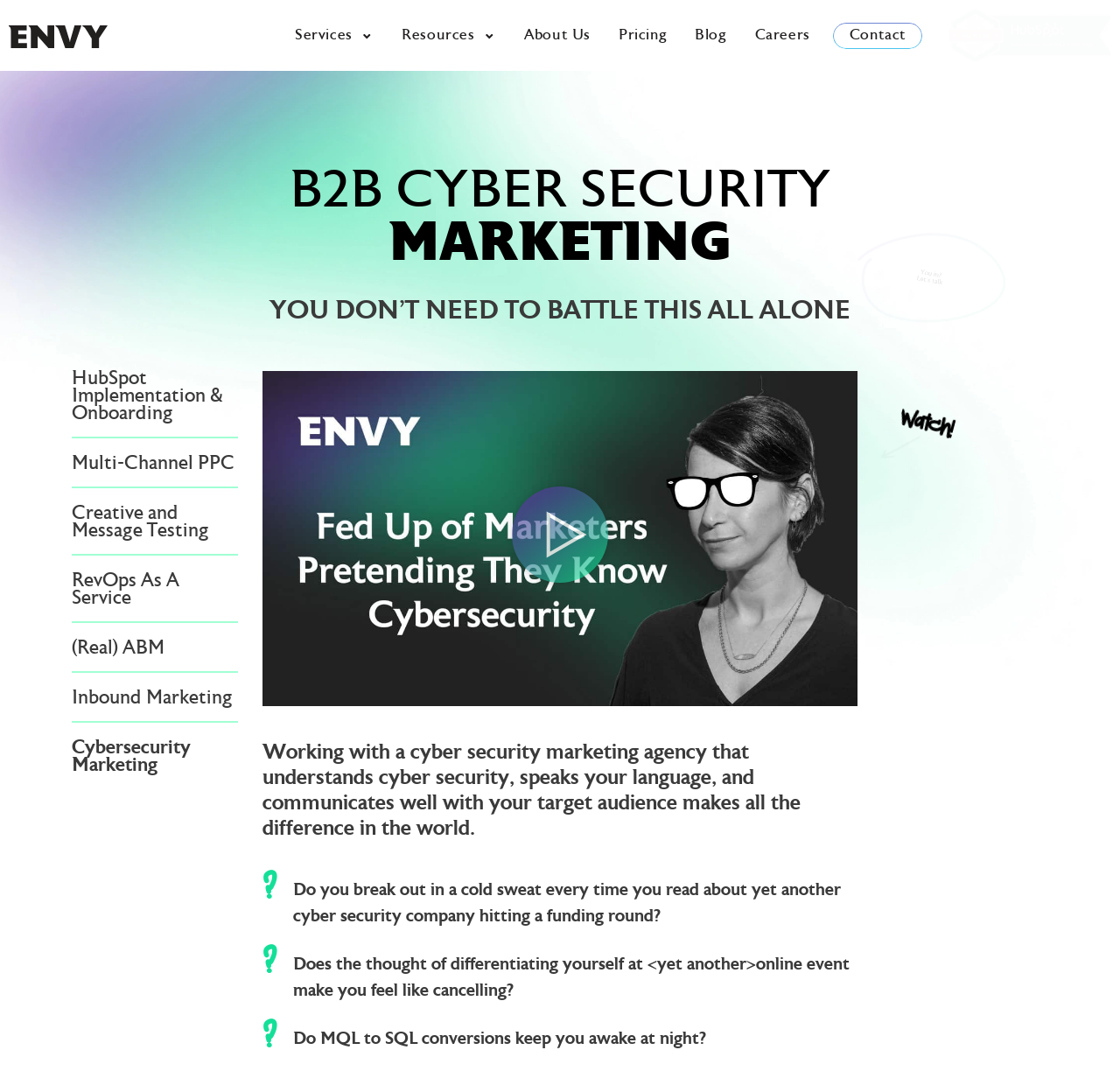Pinpoint the bounding box coordinates of the clickable element needed to complete the instruction: "Click on 'BOOK NOW'". The coordinates should be provided as four float numbers between 0 and 1: [left, top, right, bottom].

None